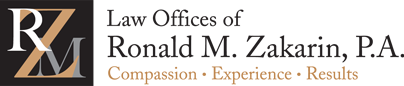Describe all the elements and aspects of the image comprehensively.

The image features the logo and branding of the Law Offices of Ronald M. Zakarin, P.A. It prominently displays the initials "RZ" in a sleek, modern design, complemented by the full name of the law office. Below the name, the phrase "Compassion • Experience • Results" emphasizes the firm's commitment to providing empathetic and effective legal services. The logo’s color scheme and clean layout suggest professionalism and reliability, characteristics essential for a family law attorney based in Boca Raton, Florida. This branding is part of a broader context aimed at attracting clients seeking legal assistance, particularly in family law matters.